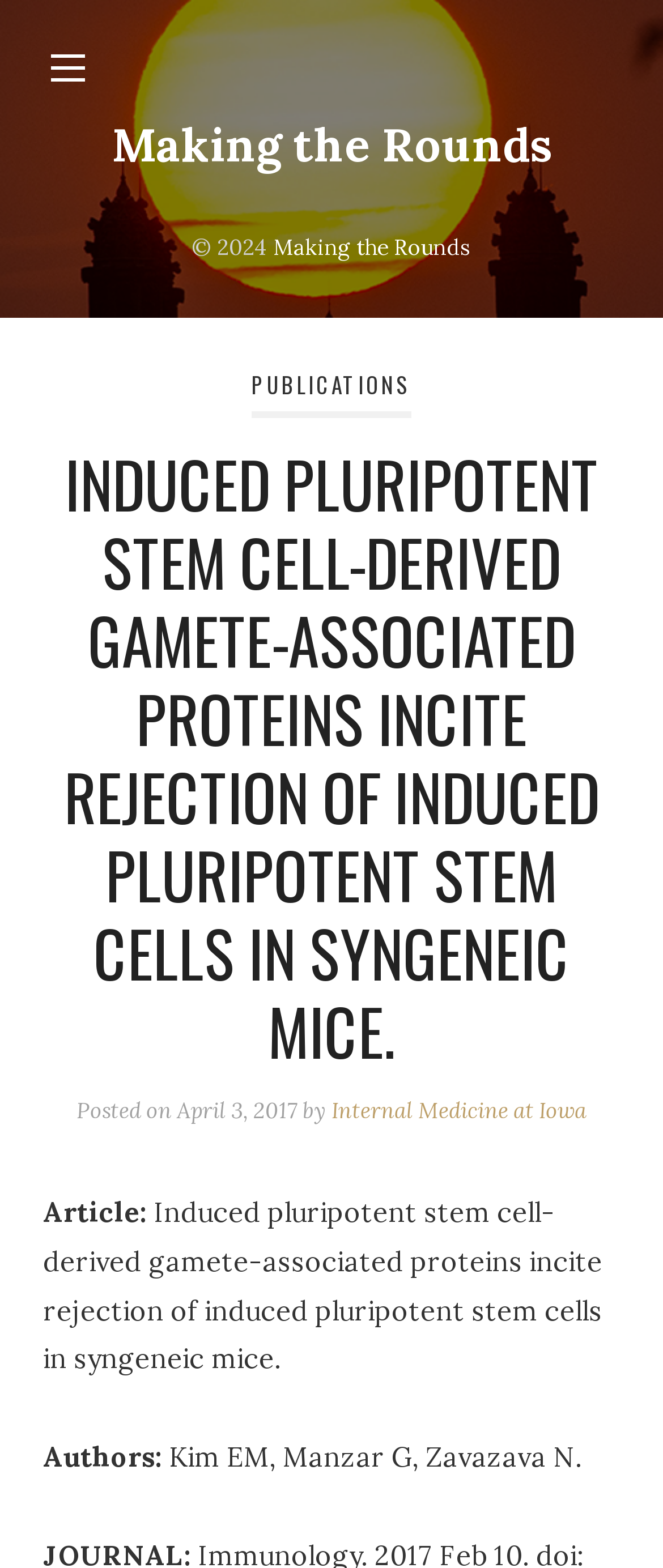Identify and provide the bounding box for the element described by: "Internal Medicine at Iowa".

[0.5, 0.699, 0.885, 0.718]